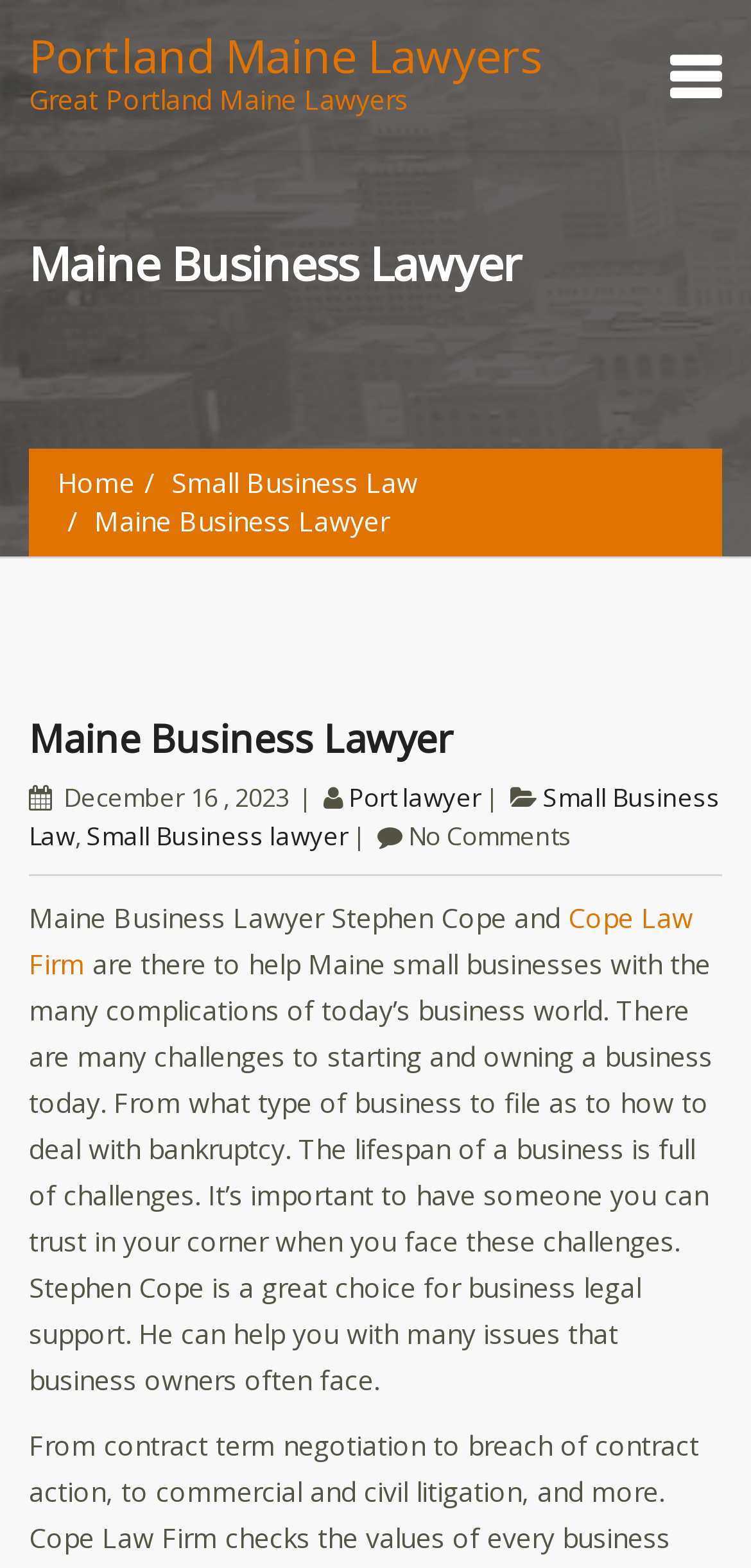Provide a one-word or brief phrase answer to the question:
What is the date mentioned on the webpage?

December 16, 2023